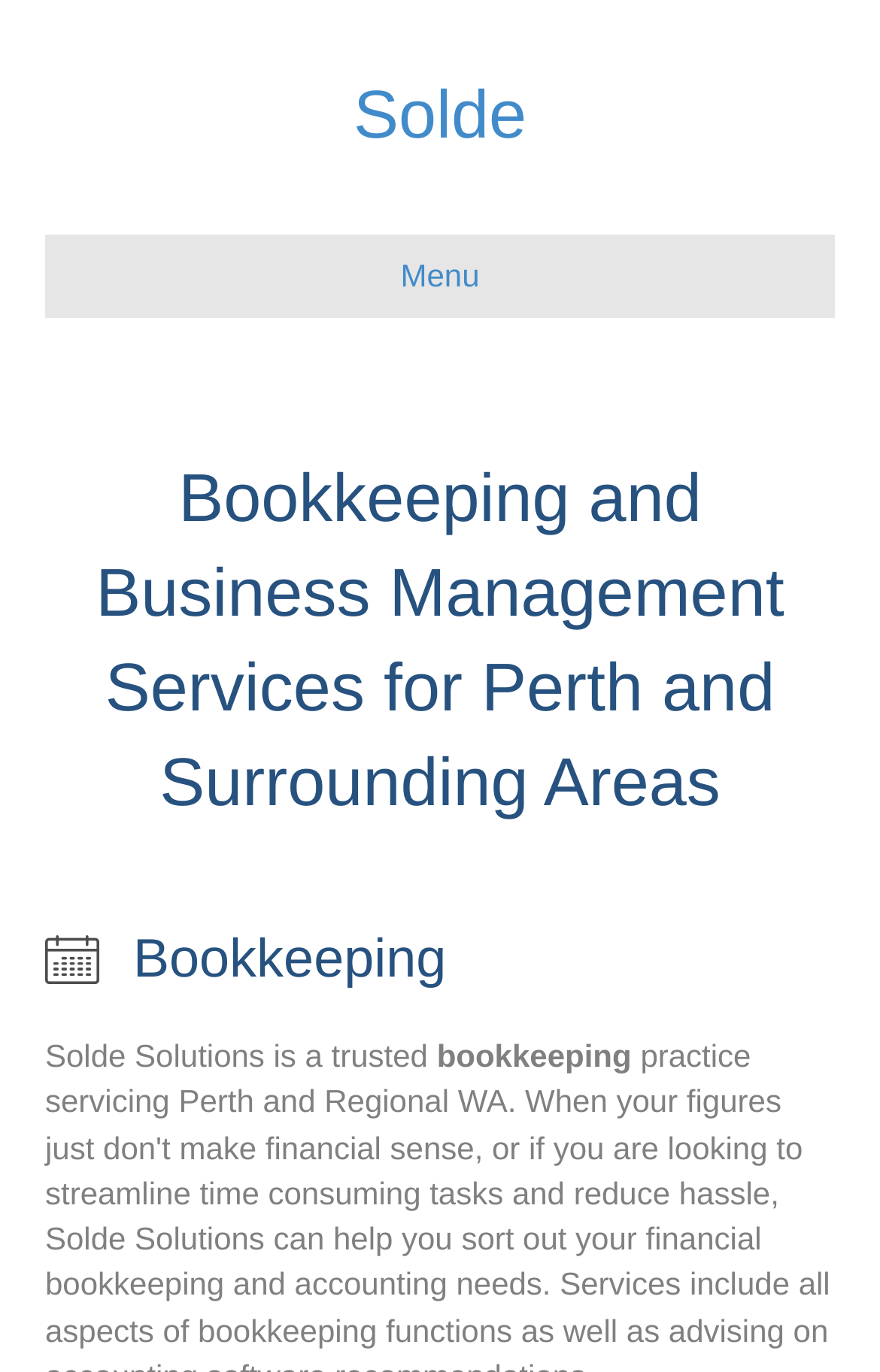How many main sections are there in the navigation menu?
Please give a detailed and elaborate answer to the question.

By looking at the navigation menu, we can see that there are at least two main sections: 'Bookkeeping' and another section that is not fully visible. This can be inferred from the fact that there is a 'Menu' button and a heading 'Bookkeeping and Business Management Services for Perth and Surrounding Areas'.